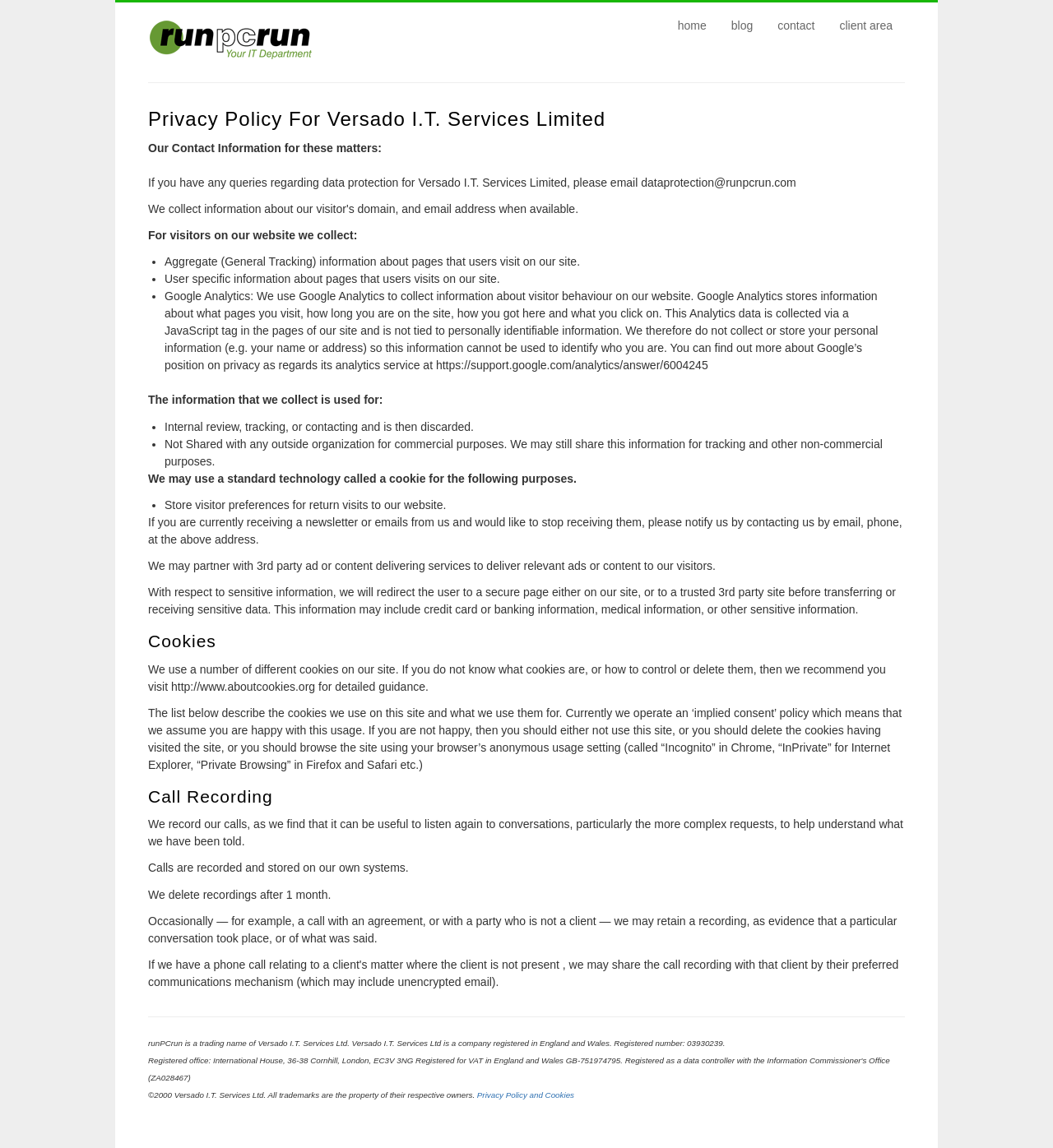Find the UI element described as: "client area" and predict its bounding box coordinates. Ensure the coordinates are four float numbers between 0 and 1, [left, top, right, bottom].

[0.785, 0.002, 0.859, 0.042]